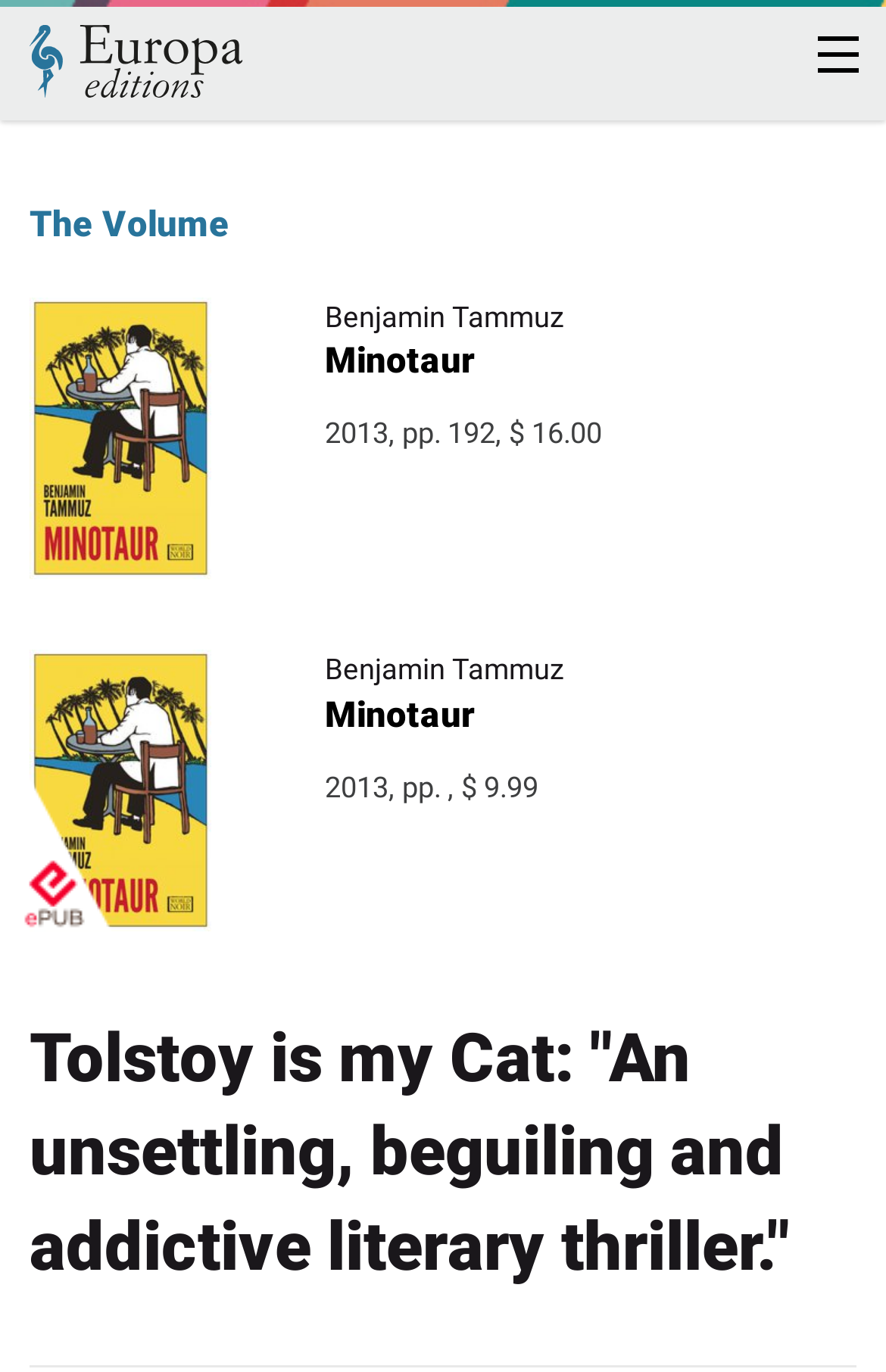Given the element description "alt="Cover: Minotaur - Benjamin Tammuz"", identify the bounding box of the corresponding UI element.

[0.034, 0.304, 0.239, 0.33]